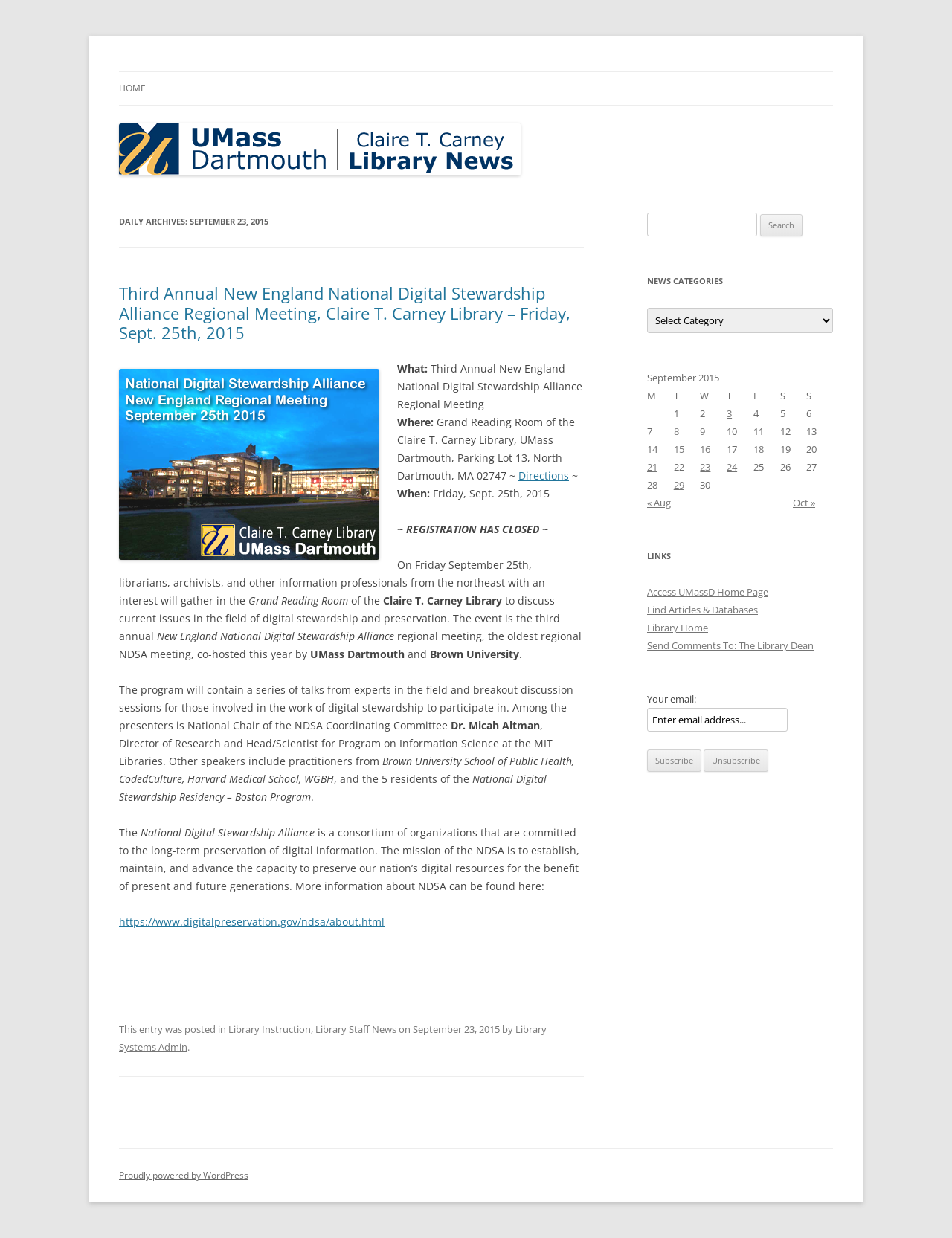Please identify the bounding box coordinates of the area I need to click to accomplish the following instruction: "Get directions to the Claire T. Carney Library".

[0.545, 0.379, 0.598, 0.39]